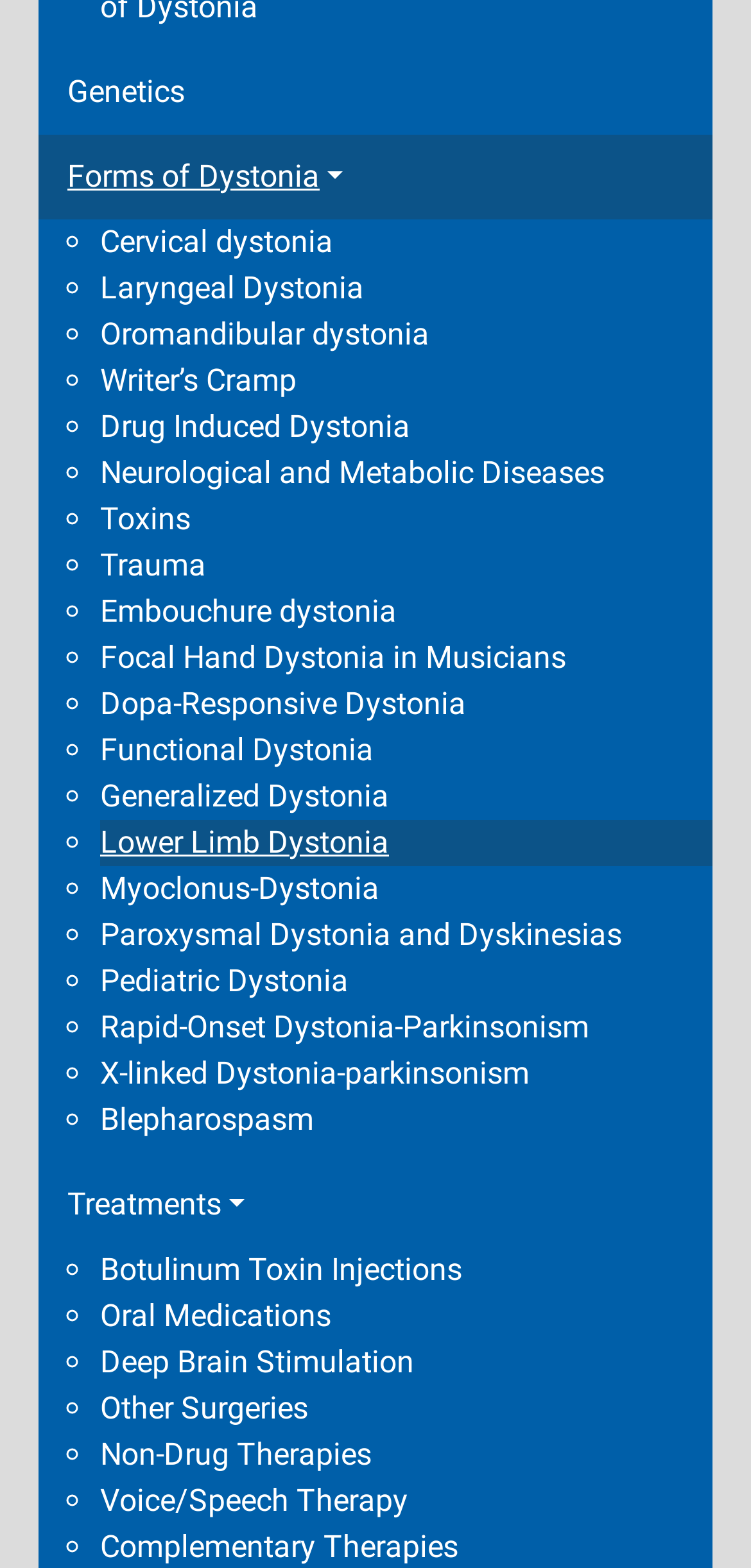Refer to the image and answer the question with as much detail as possible: What is the first type of dystonia listed?

The first type of dystonia listed is 'Cervical dystonia' which can be found by looking at the list of links under the 'Forms of Dystonia' button. The list is organized in a vertical manner, and 'Cervical dystonia' is the first link in the list.